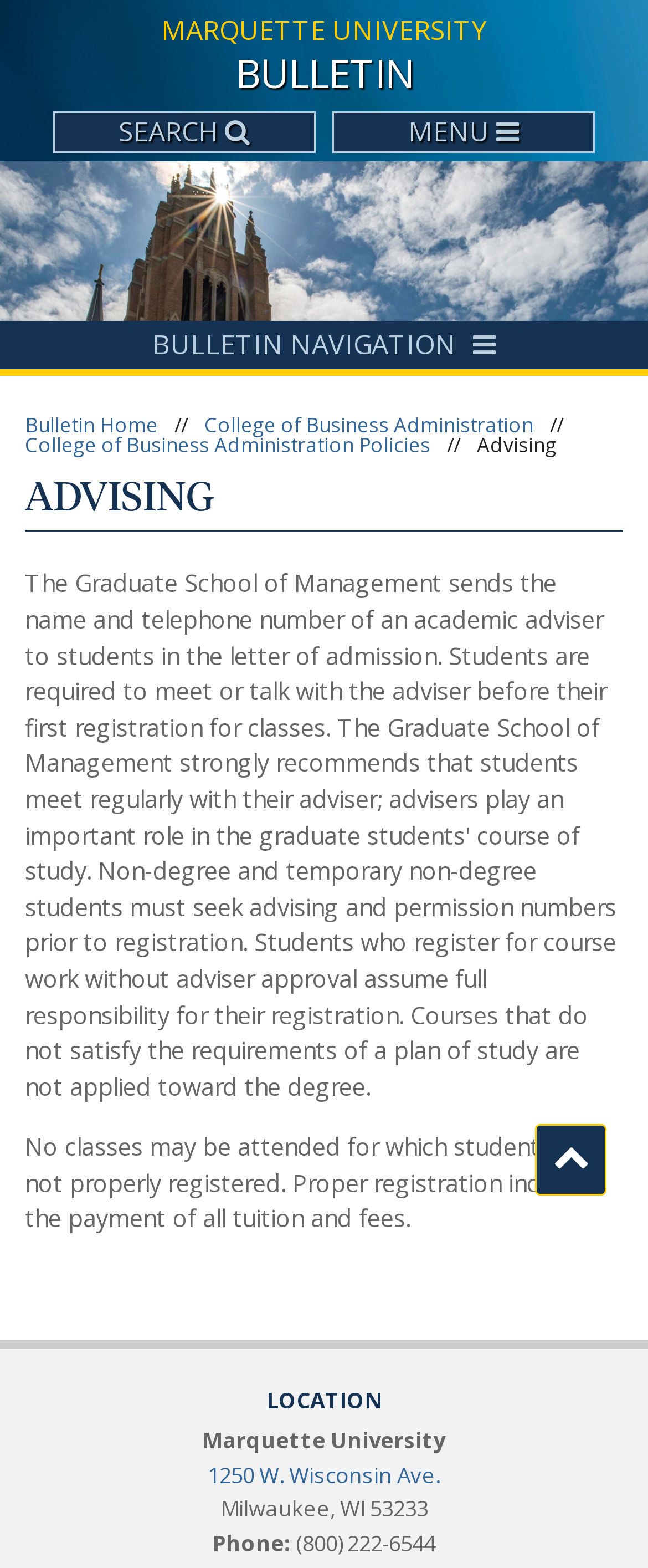Respond to the question below with a single word or phrase:
What is the address of the university?

1250 W. Wisconsin Ave.